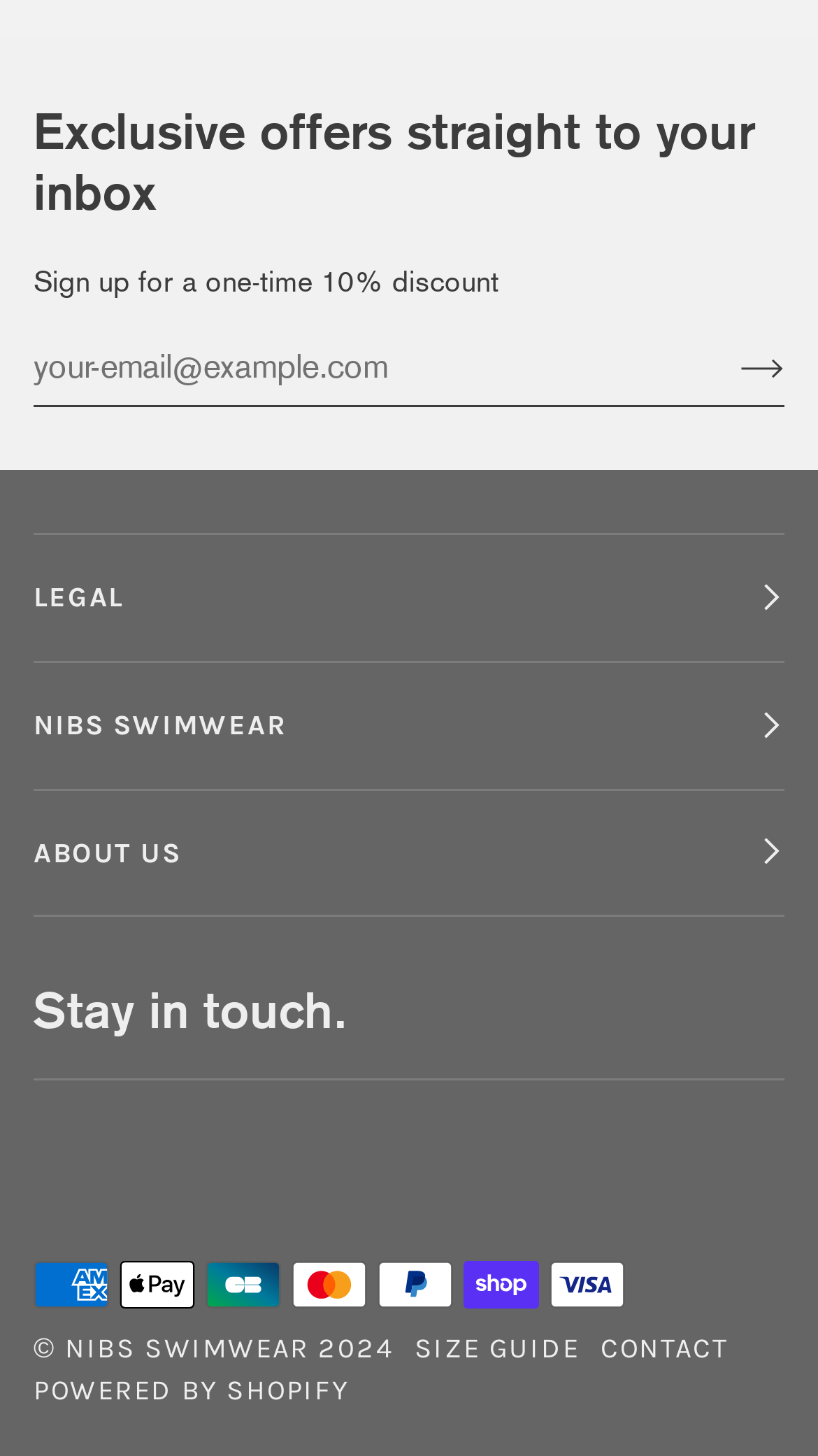Determine the bounding box for the UI element that matches this description: "Size guide".

[0.506, 0.915, 0.709, 0.936]